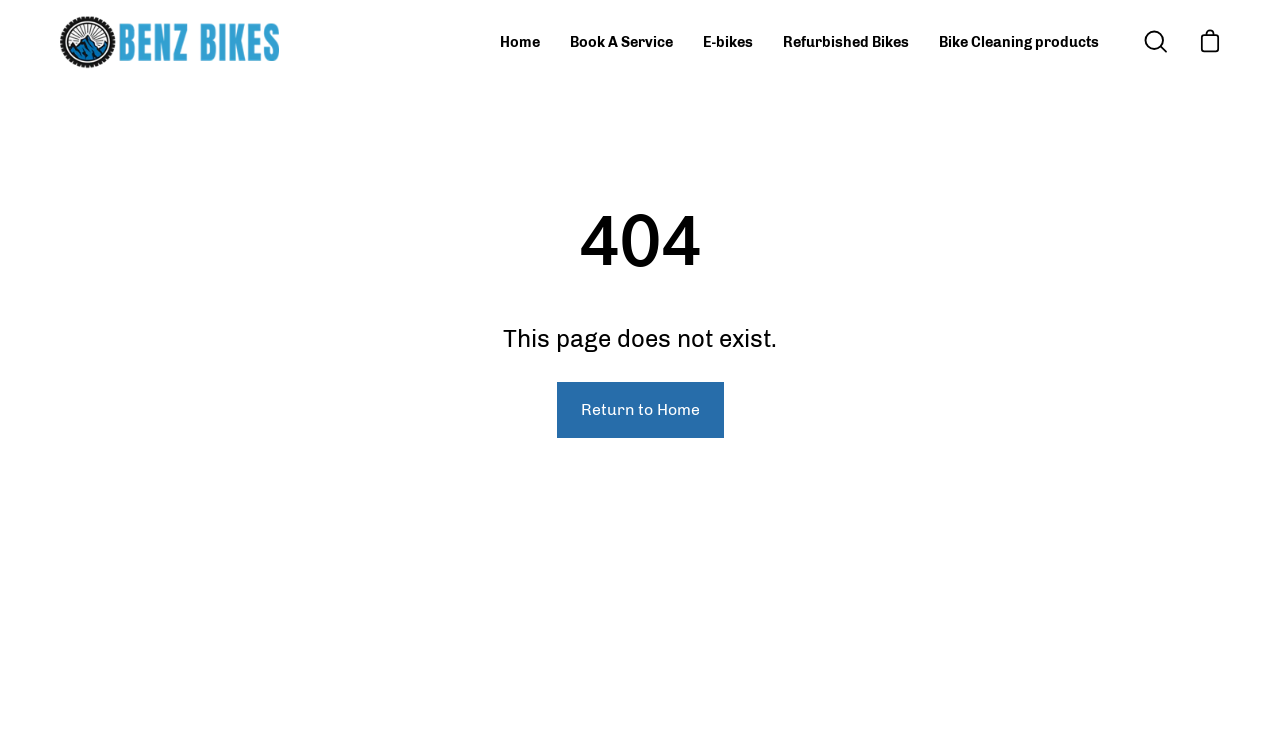What type of bikes are available for sale? Observe the screenshot and provide a one-word or short phrase answer.

E-bikes